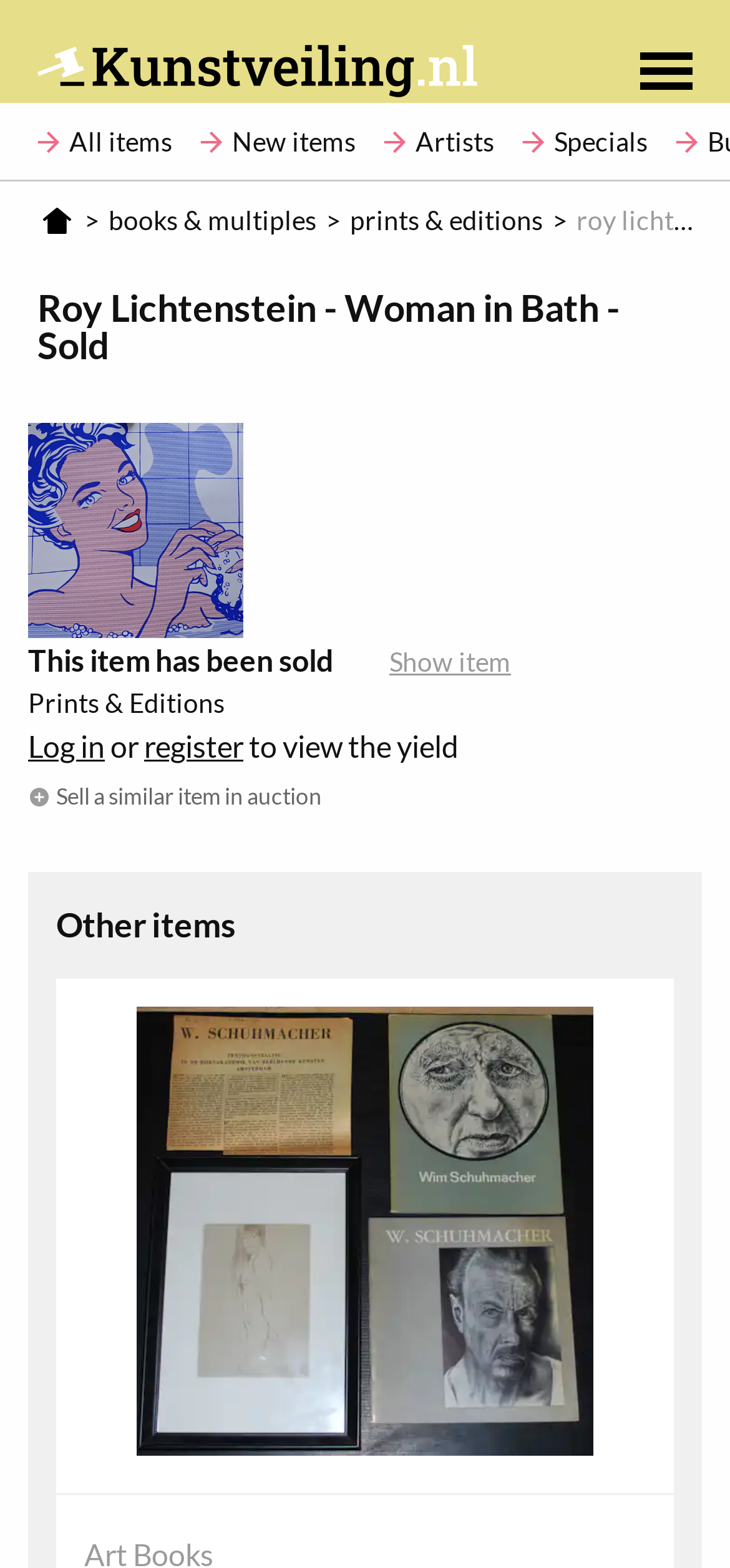Determine the bounding box coordinates of the element's region needed to click to follow the instruction: "Explore artists". Provide these coordinates as four float numbers between 0 and 1, formatted as [left, top, right, bottom].

[0.526, 0.16, 0.677, 0.185]